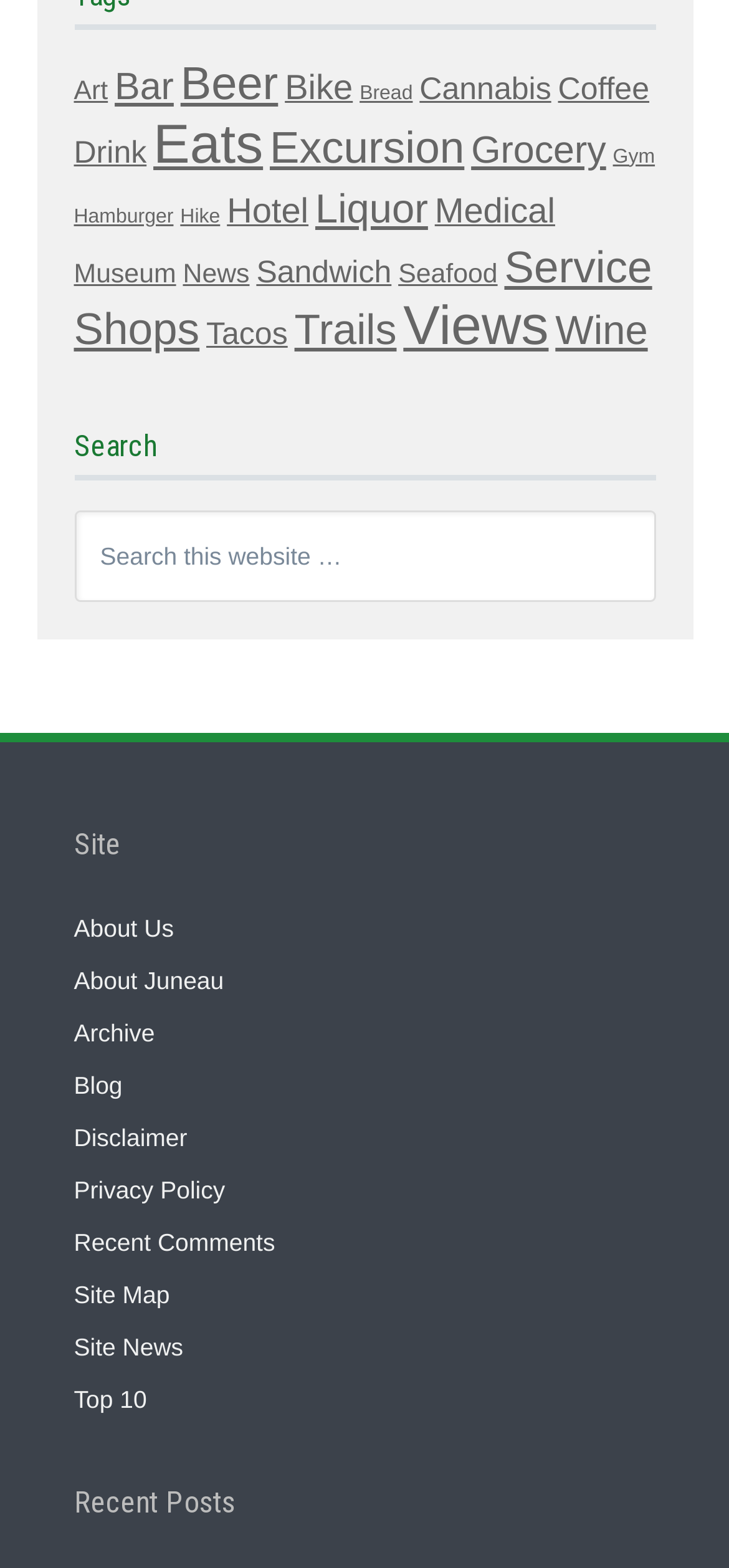Highlight the bounding box coordinates of the element that should be clicked to carry out the following instruction: "Read About Us". The coordinates must be given as four float numbers ranging from 0 to 1, i.e., [left, top, right, bottom].

[0.101, 0.583, 0.238, 0.6]